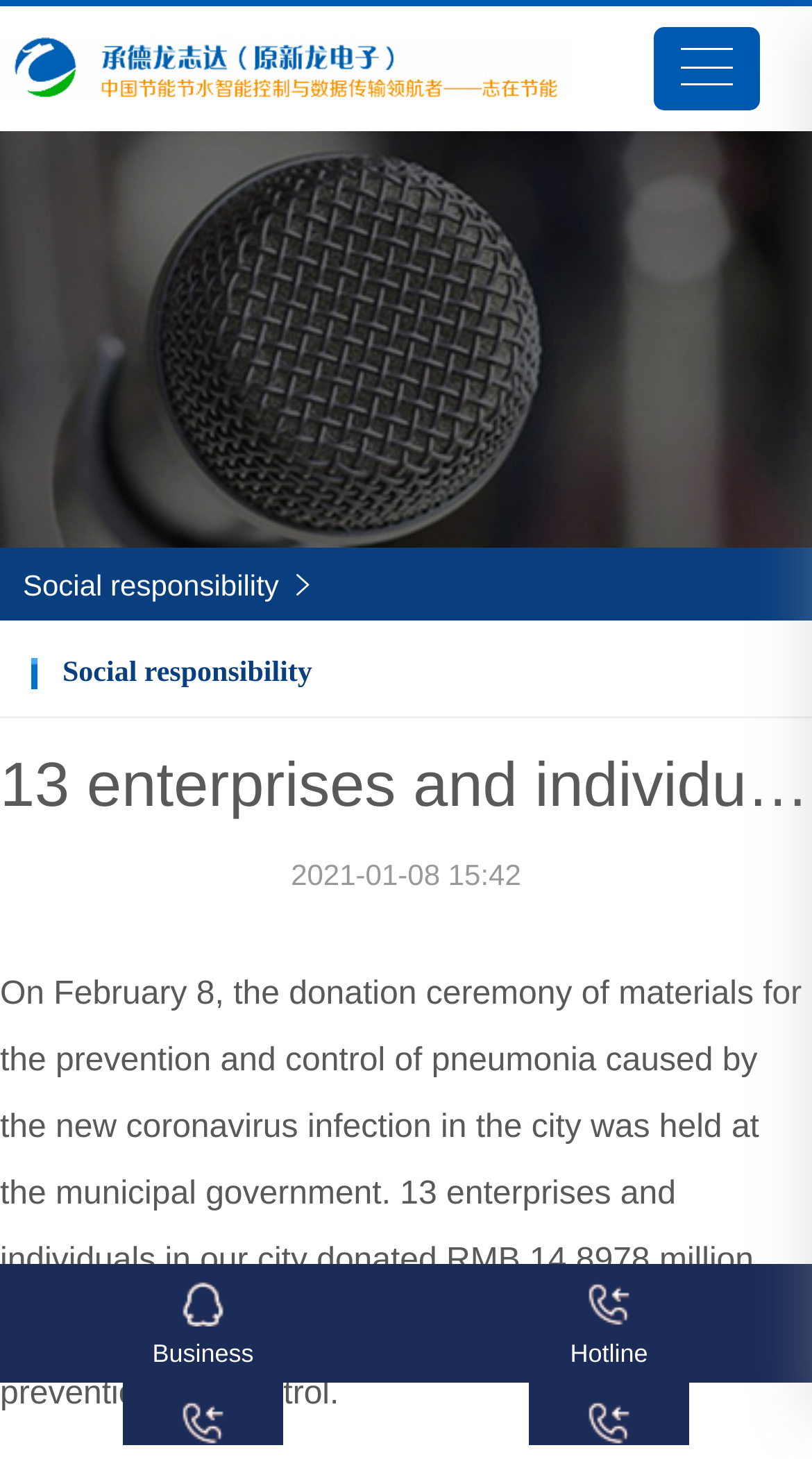From the details in the image, provide a thorough response to the question: What is the name of the company mentioned in the article?

The answer can be found in the link element with the text 'Chengde longzhida Intelligent Instrument Technology Co., Ltd' and also in the image element with the same text.